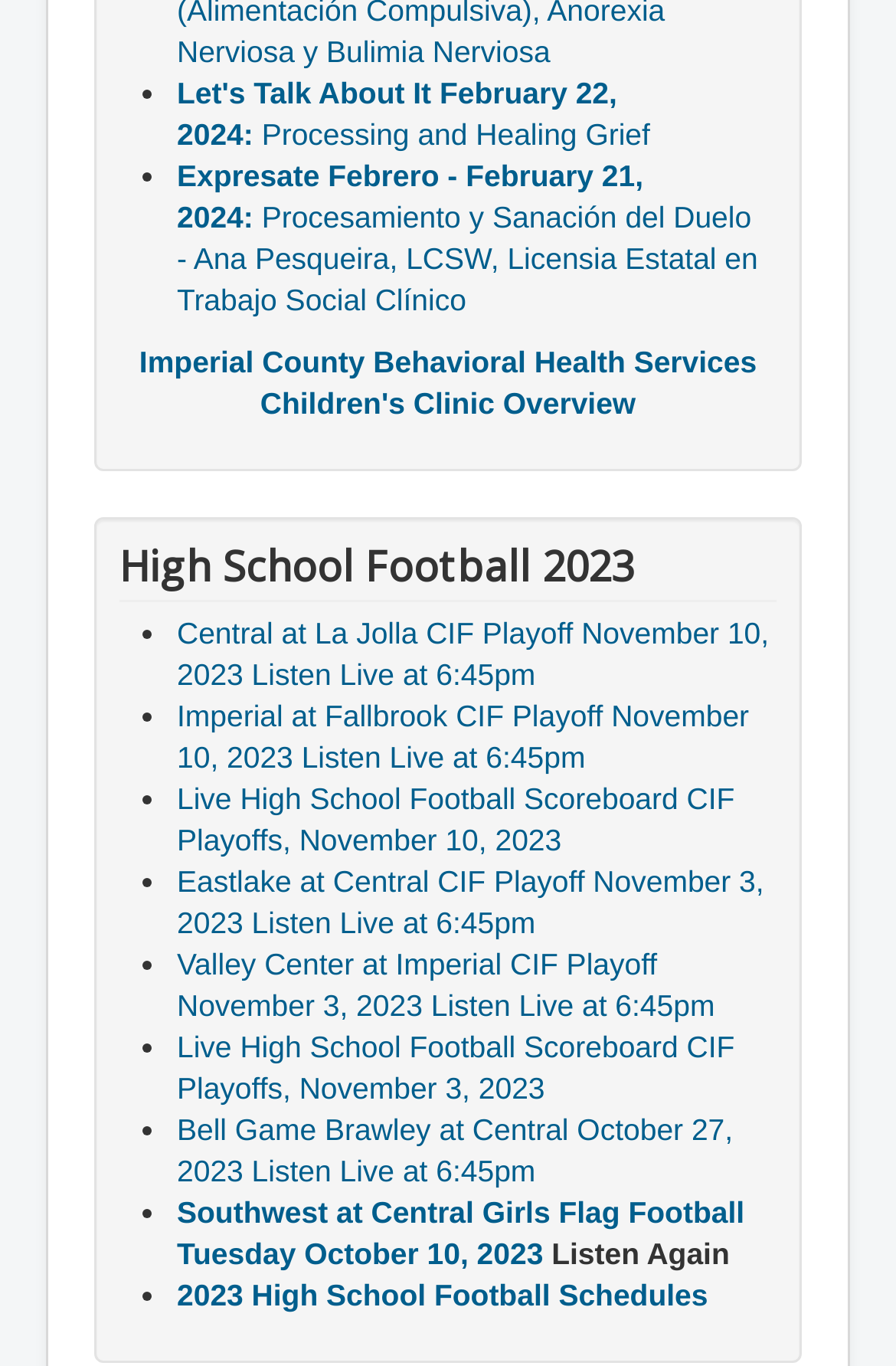How many list markers are there on this webpage?
Using the visual information, reply with a single word or short phrase.

11